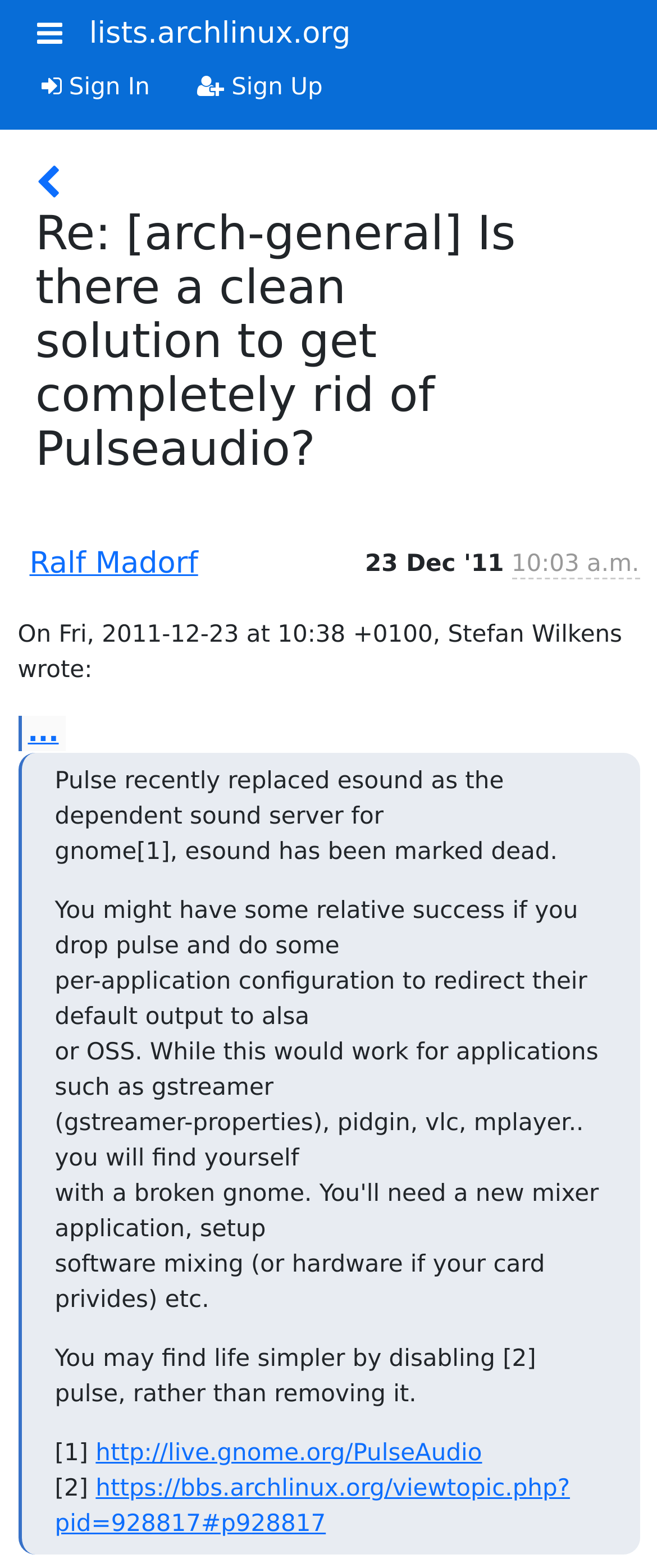Identify the bounding box coordinates of the area you need to click to perform the following instruction: "Read about playing God of War 2 on Galaxy S24 Ultra".

None